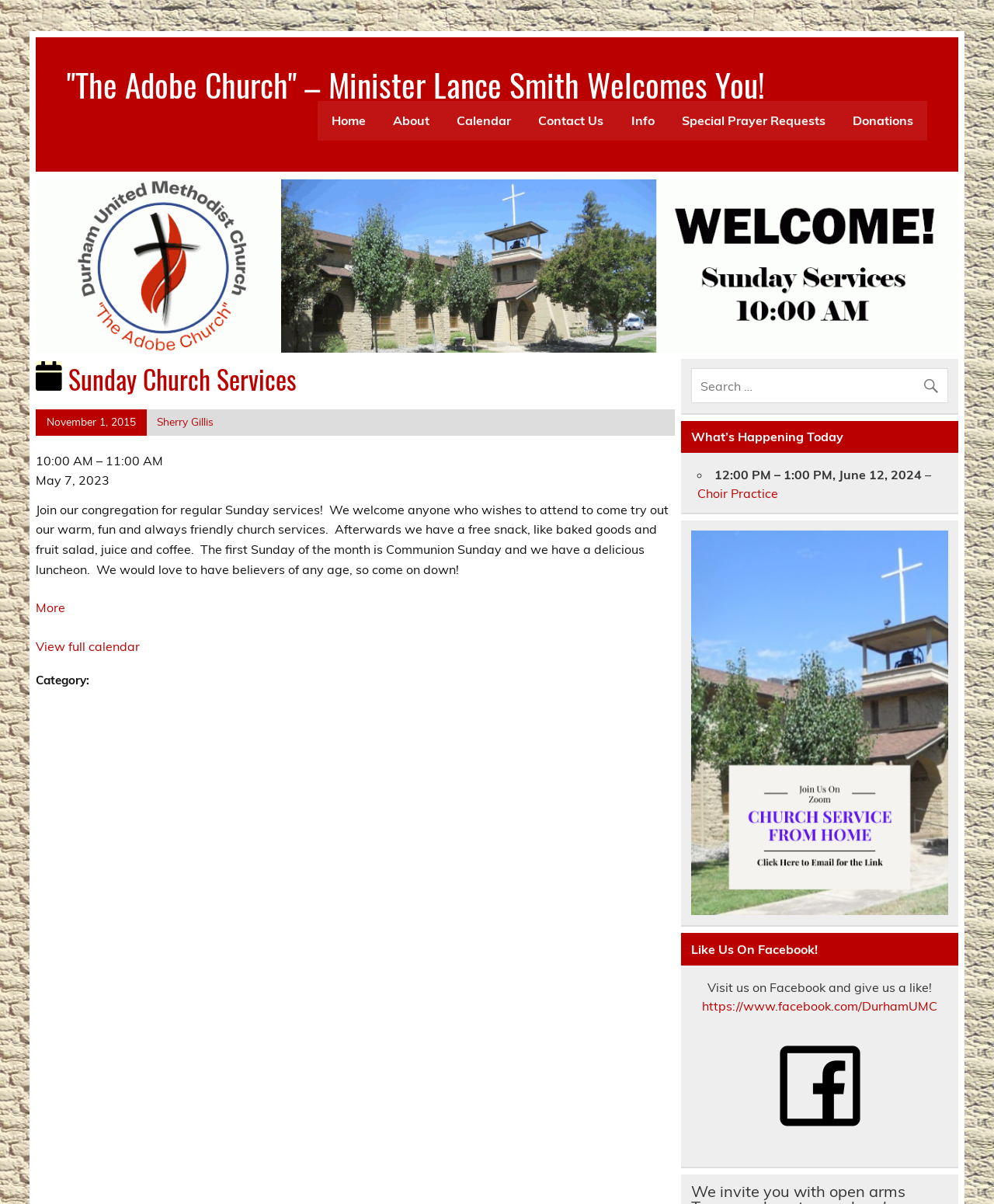Identify the bounding box coordinates for the region to click in order to carry out this instruction: "Click the 'Home' link". Provide the coordinates using four float numbers between 0 and 1, formatted as [left, top, right, bottom].

[0.32, 0.084, 0.382, 0.117]